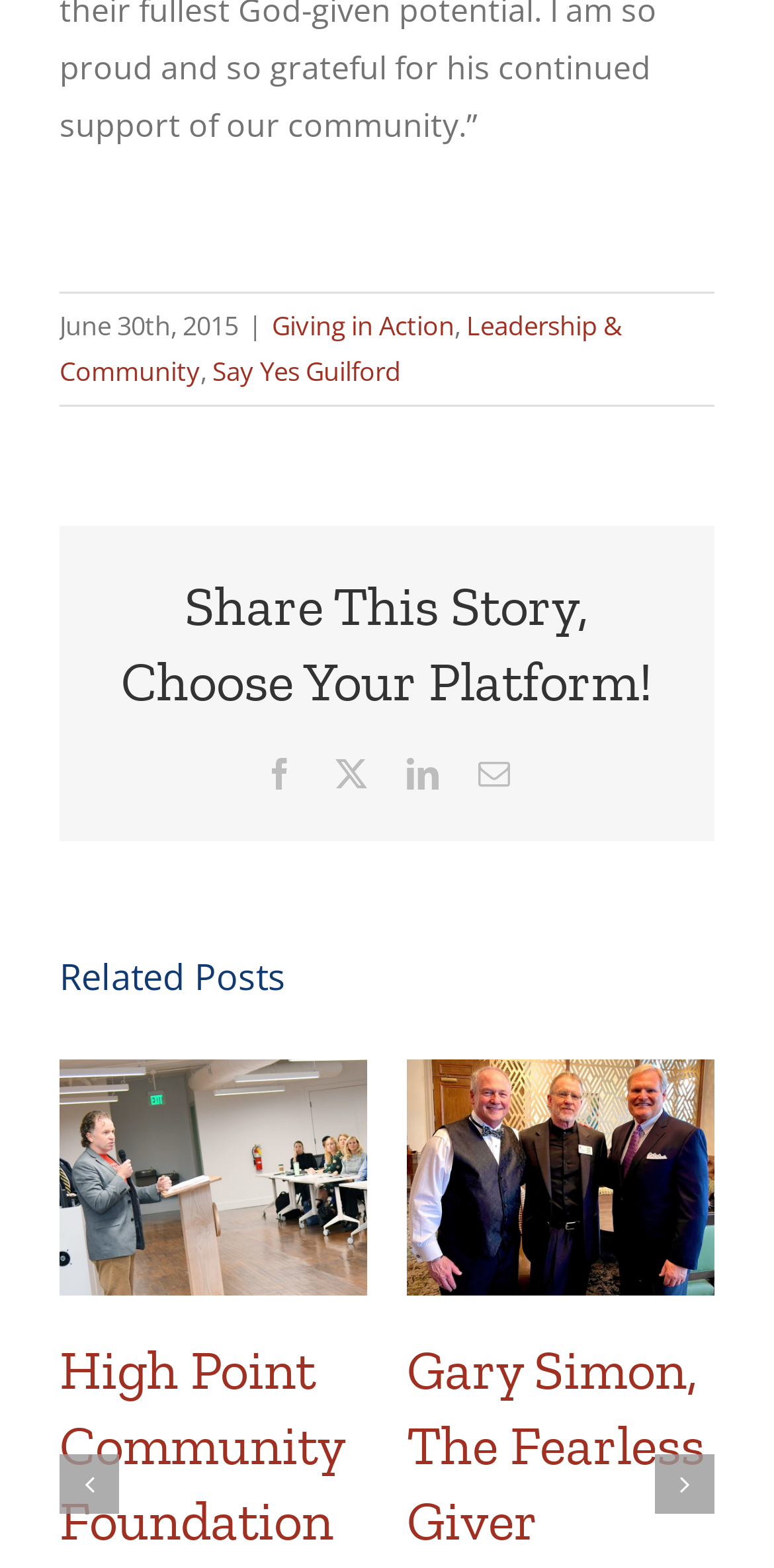Could you locate the bounding box coordinates for the section that should be clicked to accomplish this task: "Share this story on Facebook".

[0.341, 0.483, 0.382, 0.503]